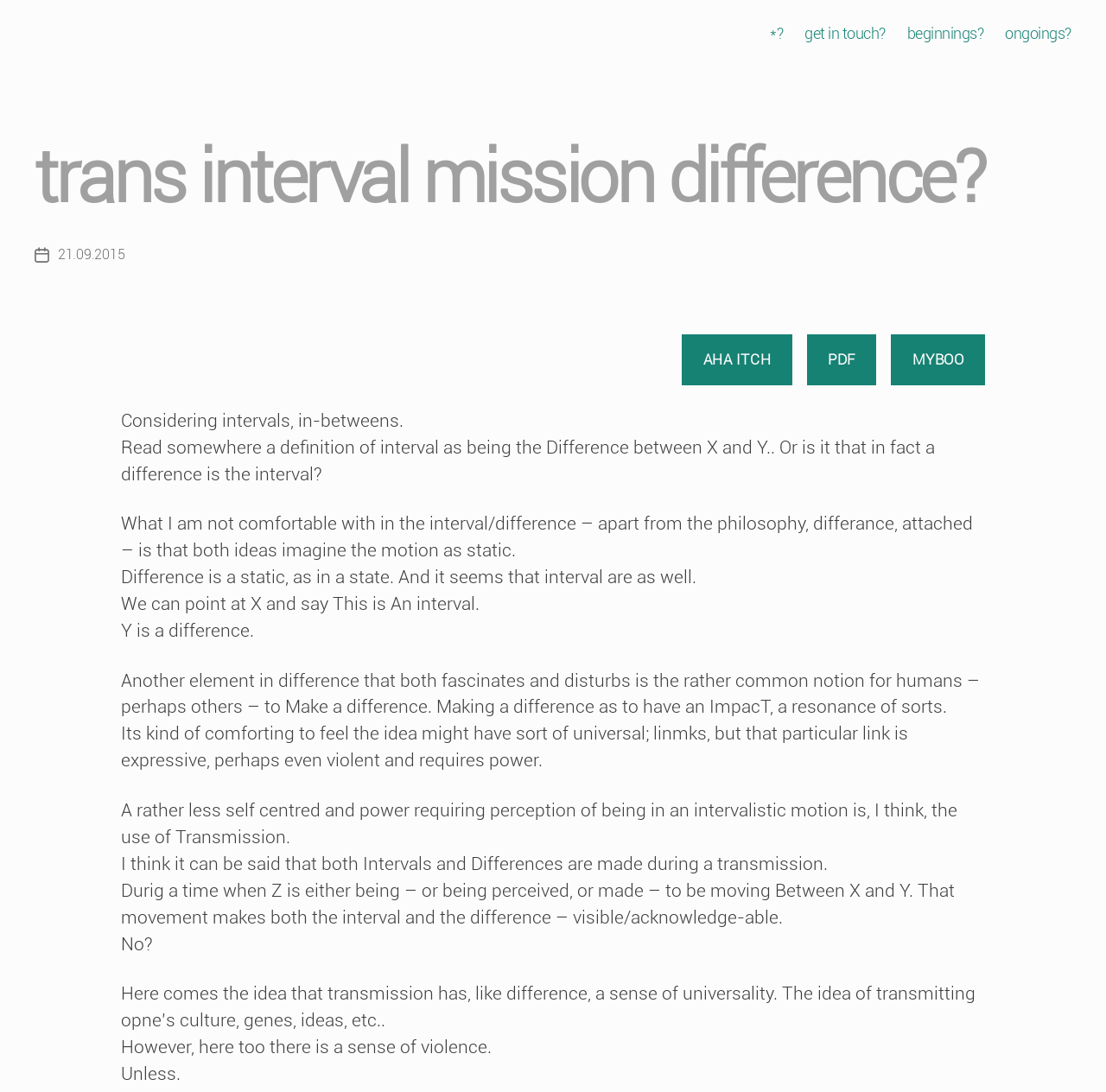Kindly determine the bounding box coordinates for the area that needs to be clicked to execute this instruction: "Visit the Facebook page".

None